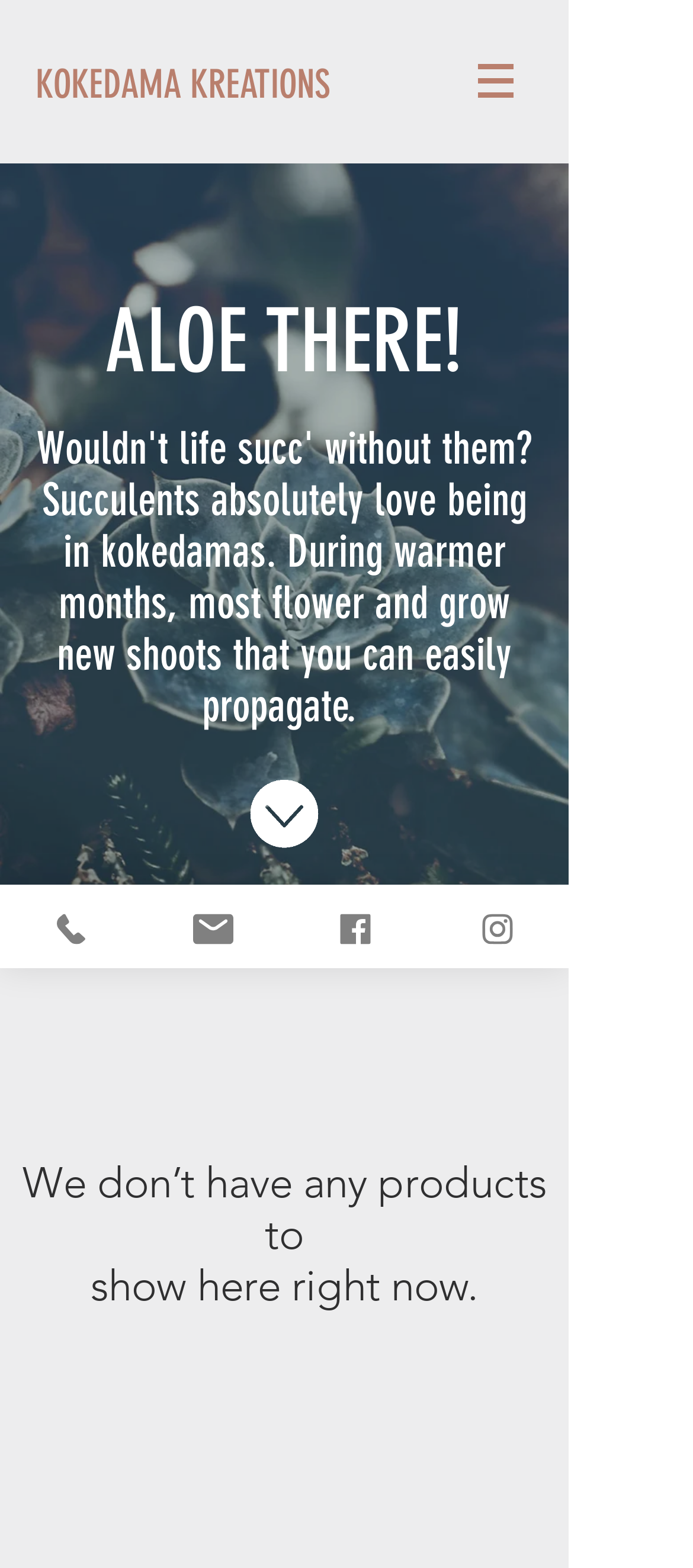From the screenshot, find the bounding box of the UI element matching this description: "Email". Supply the bounding box coordinates in the form [left, top, right, bottom], each a float between 0 and 1.

[0.205, 0.564, 0.41, 0.617]